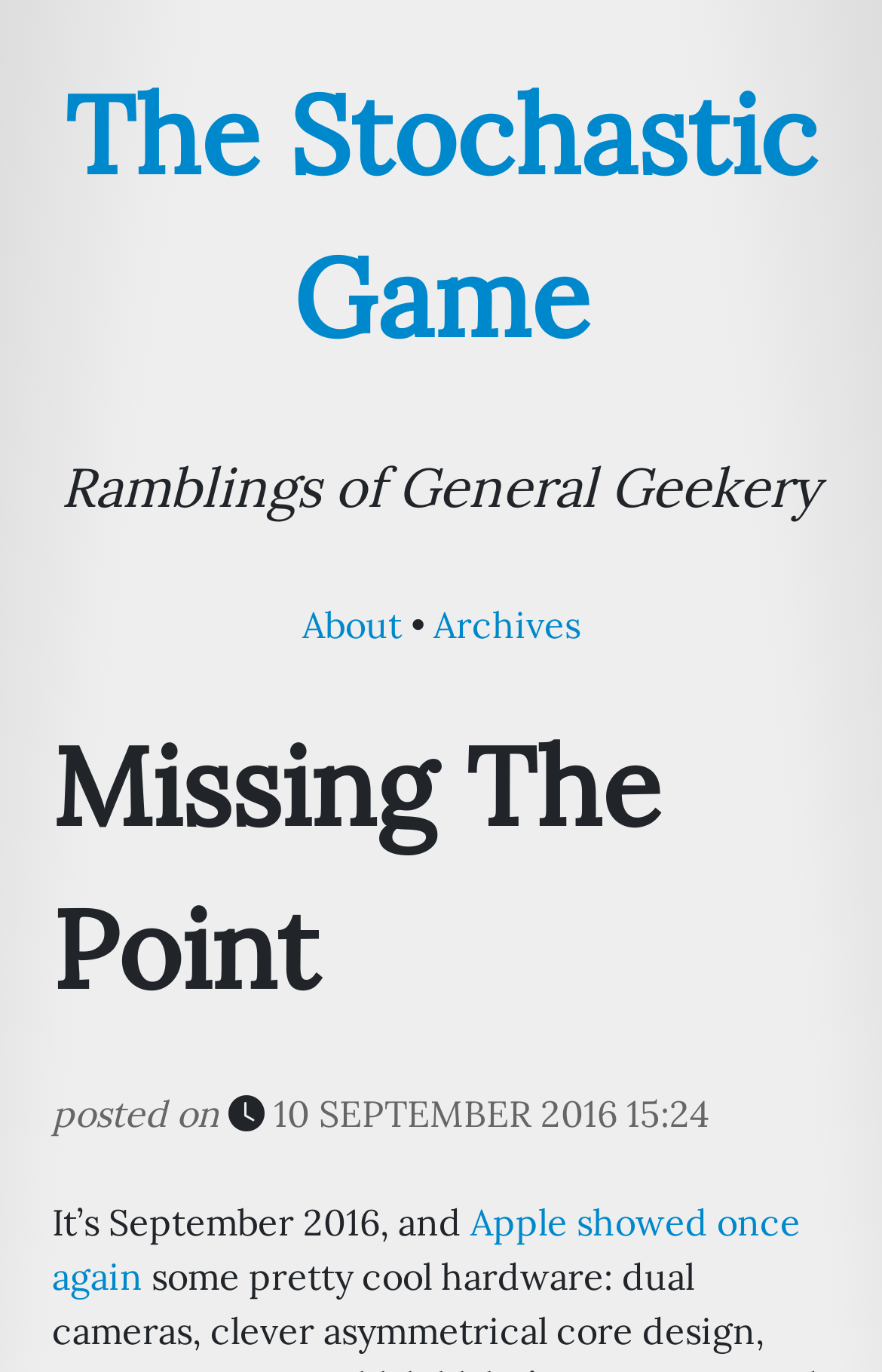How many sections are in the latest article?
Respond with a short answer, either a single word or a phrase, based on the image.

3